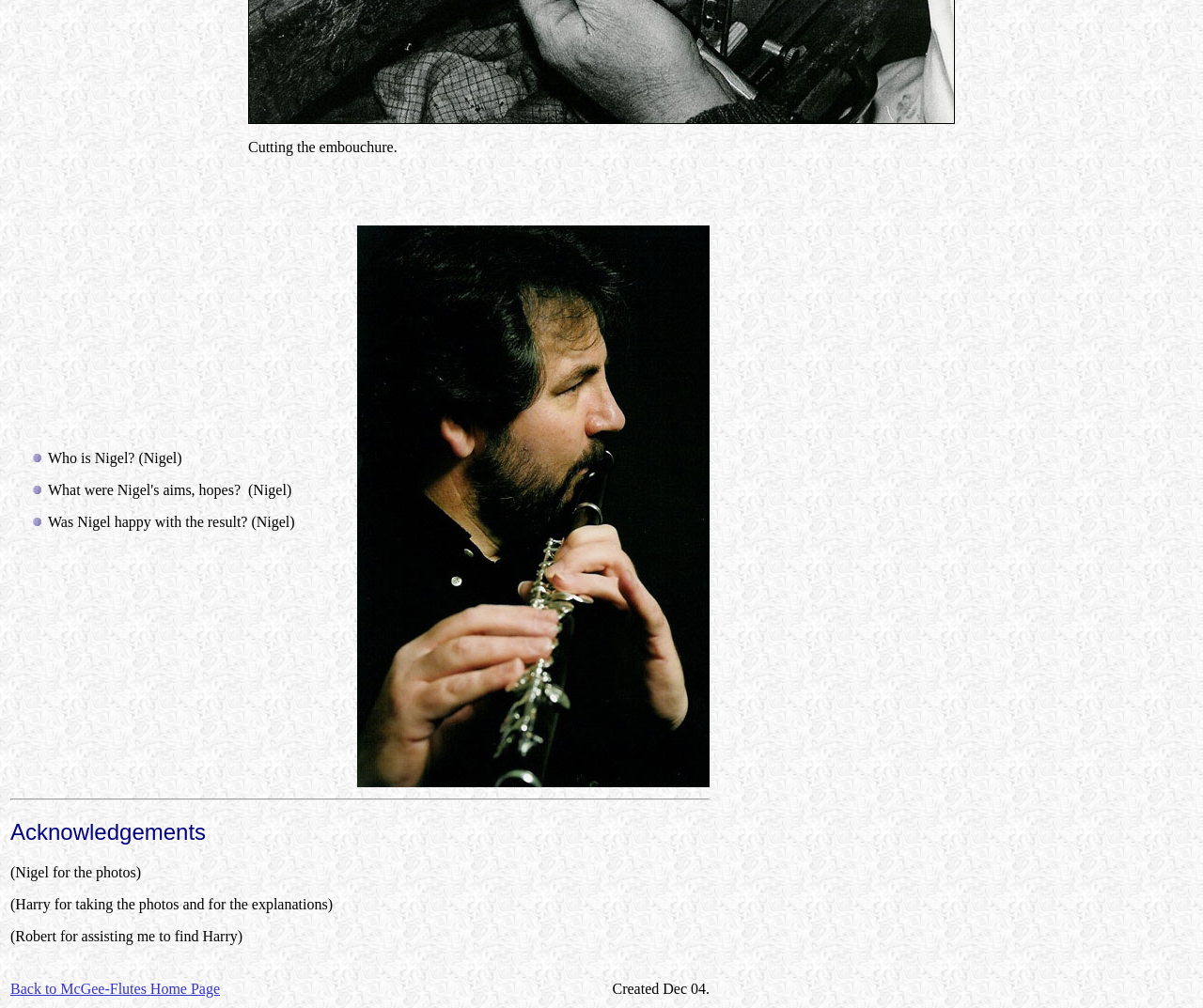What is the link at the bottom of the webpage for?
Ensure your answer is thorough and detailed.

The link is located in the last row of the table, and its text is 'Back to McGee-Flutes Home Page', which suggests that it is a navigation link to go back to the home page of McGee-Flutes.